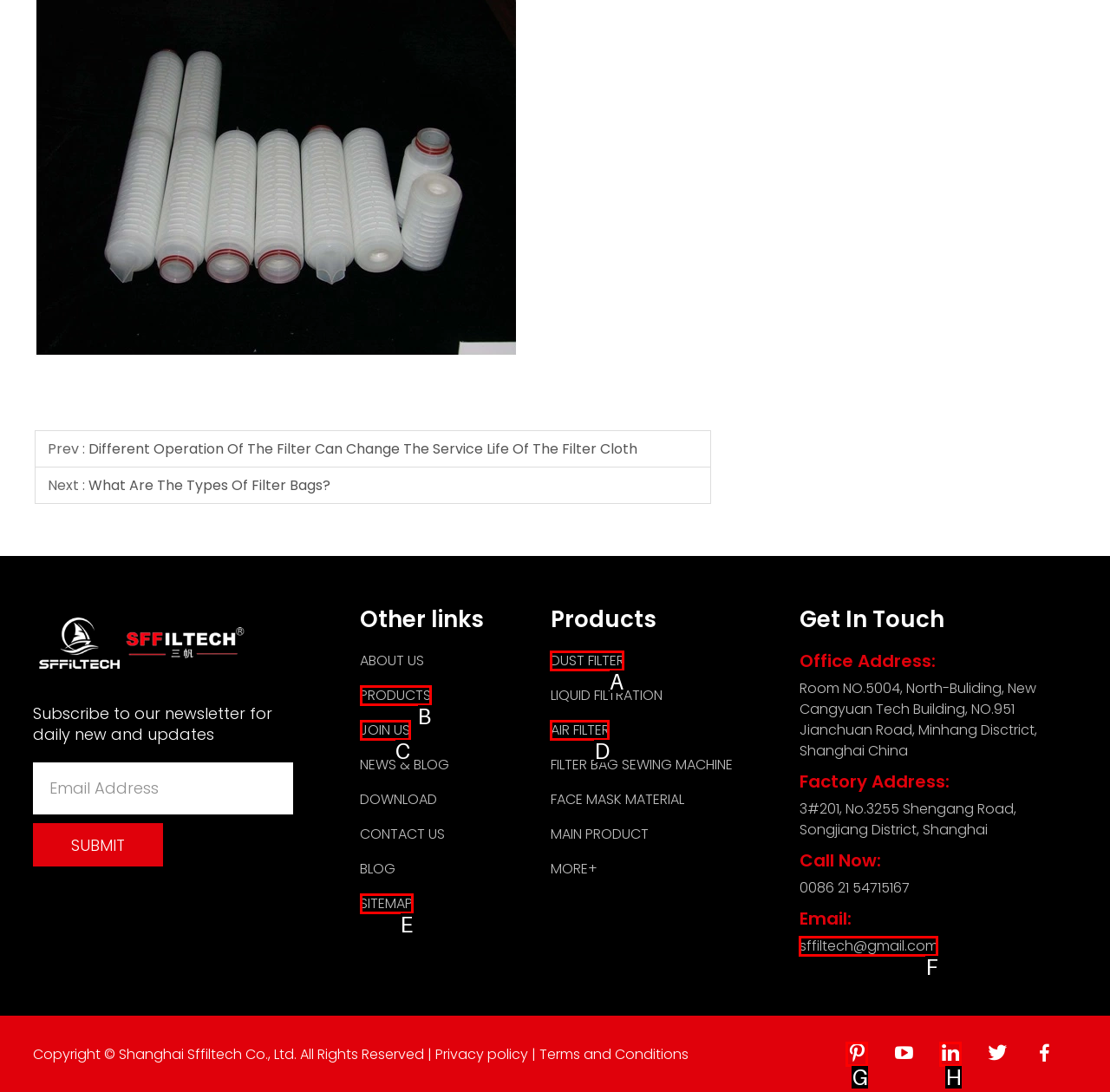Out of the given choices, which letter corresponds to the UI element required to View products? Answer with the letter.

A